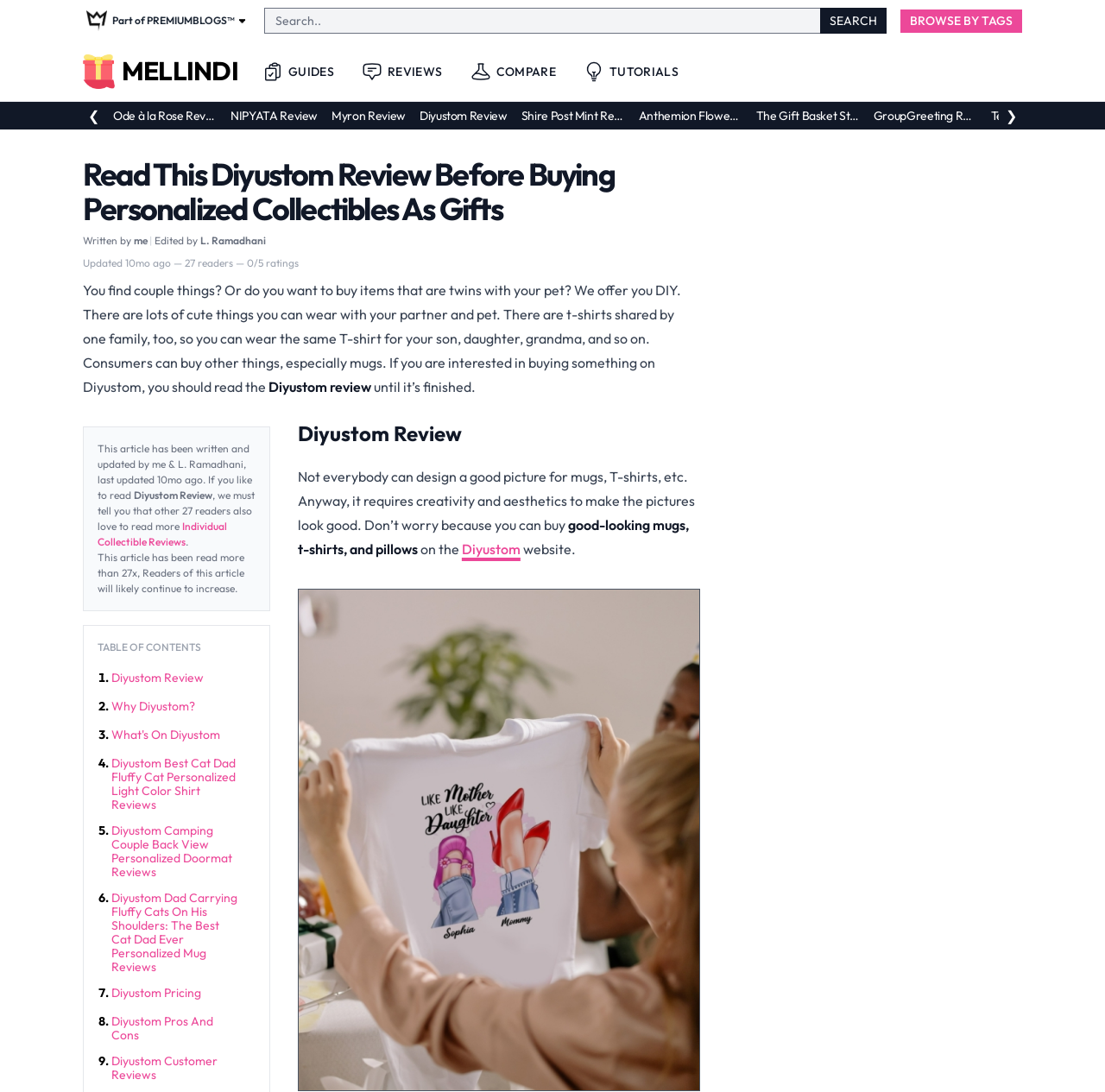What is the name of the website?
Kindly offer a comprehensive and detailed response to the question.

I found the name of the website by looking at the logo on the top left corner of the webpage, which says 'MELLINDI Logo', and also by reading the text on the webpage that mentions 'Diyustom' multiple times.